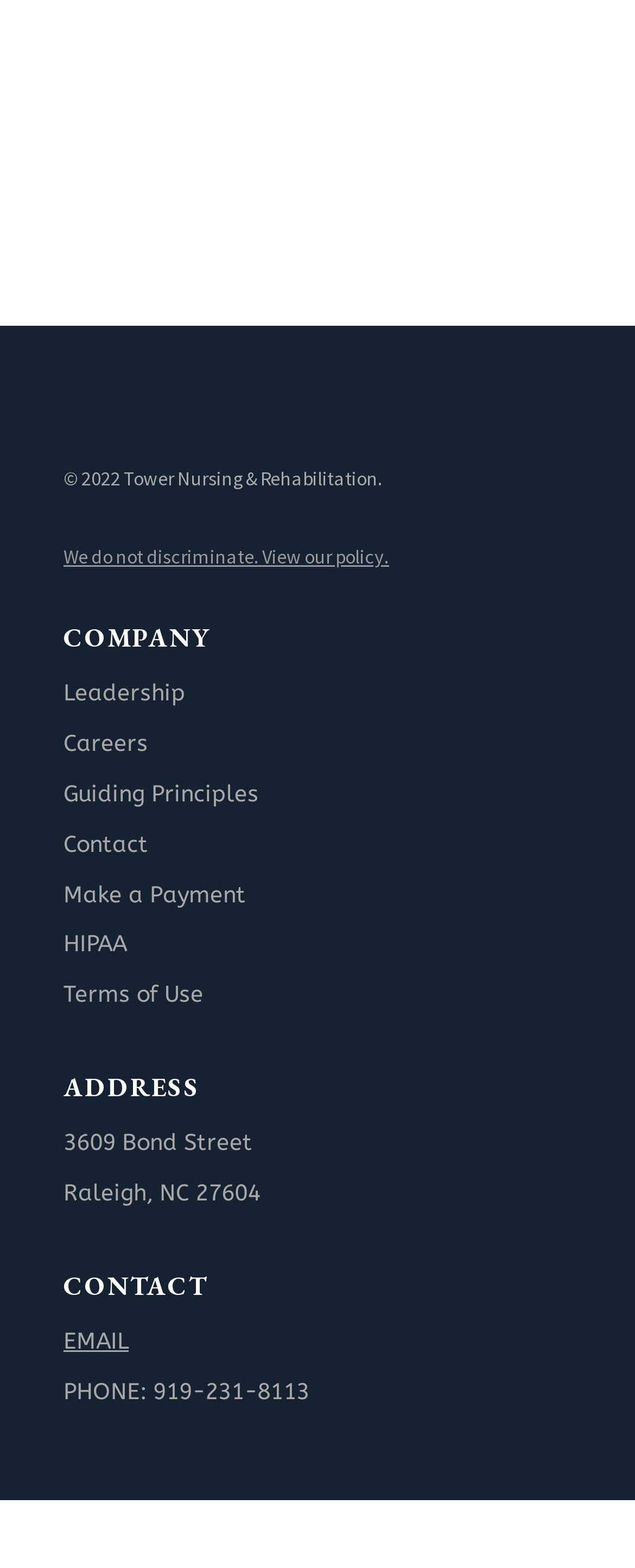Determine the bounding box coordinates for the area that should be clicked to carry out the following instruction: "View company leadership".

[0.1, 0.434, 0.292, 0.451]